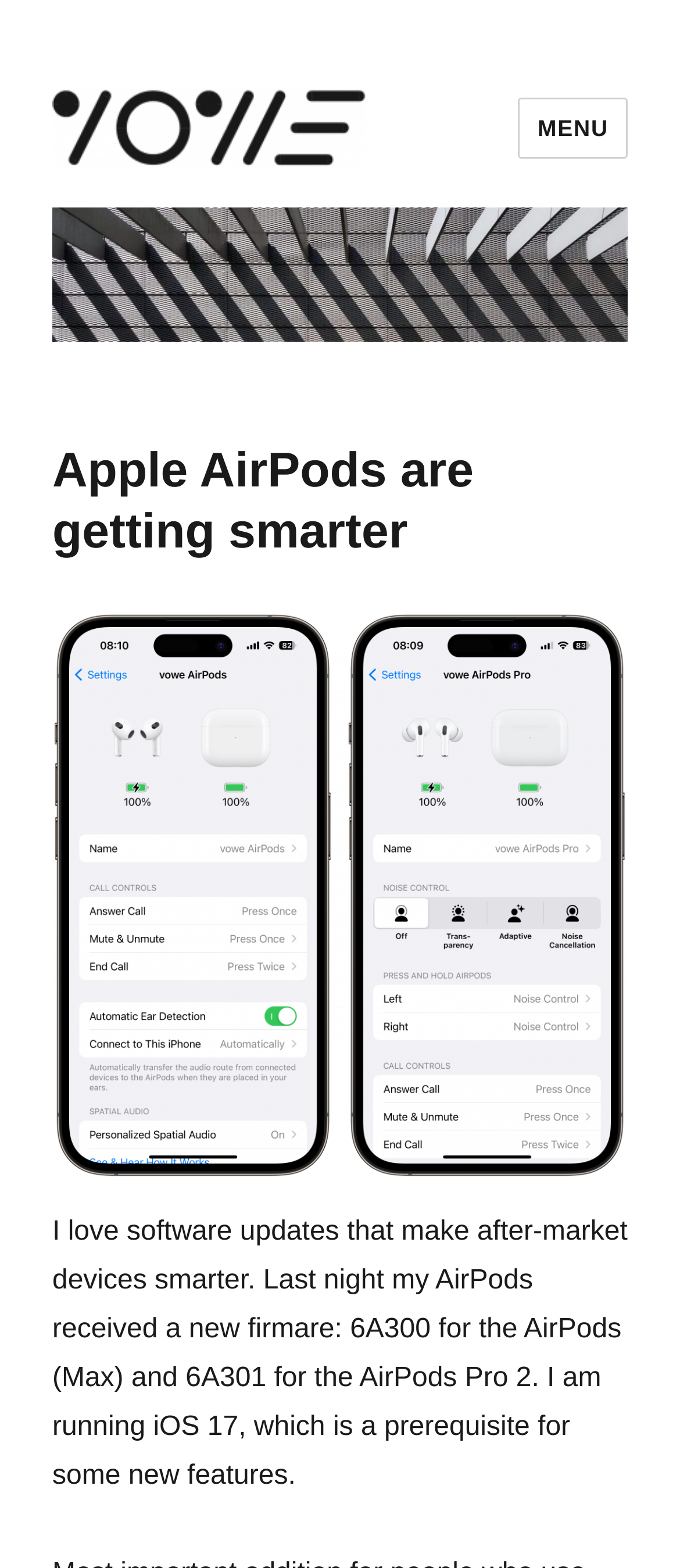Respond to the question below with a single word or phrase:
What is the firmware version for AirPods Pro 2?

6A301